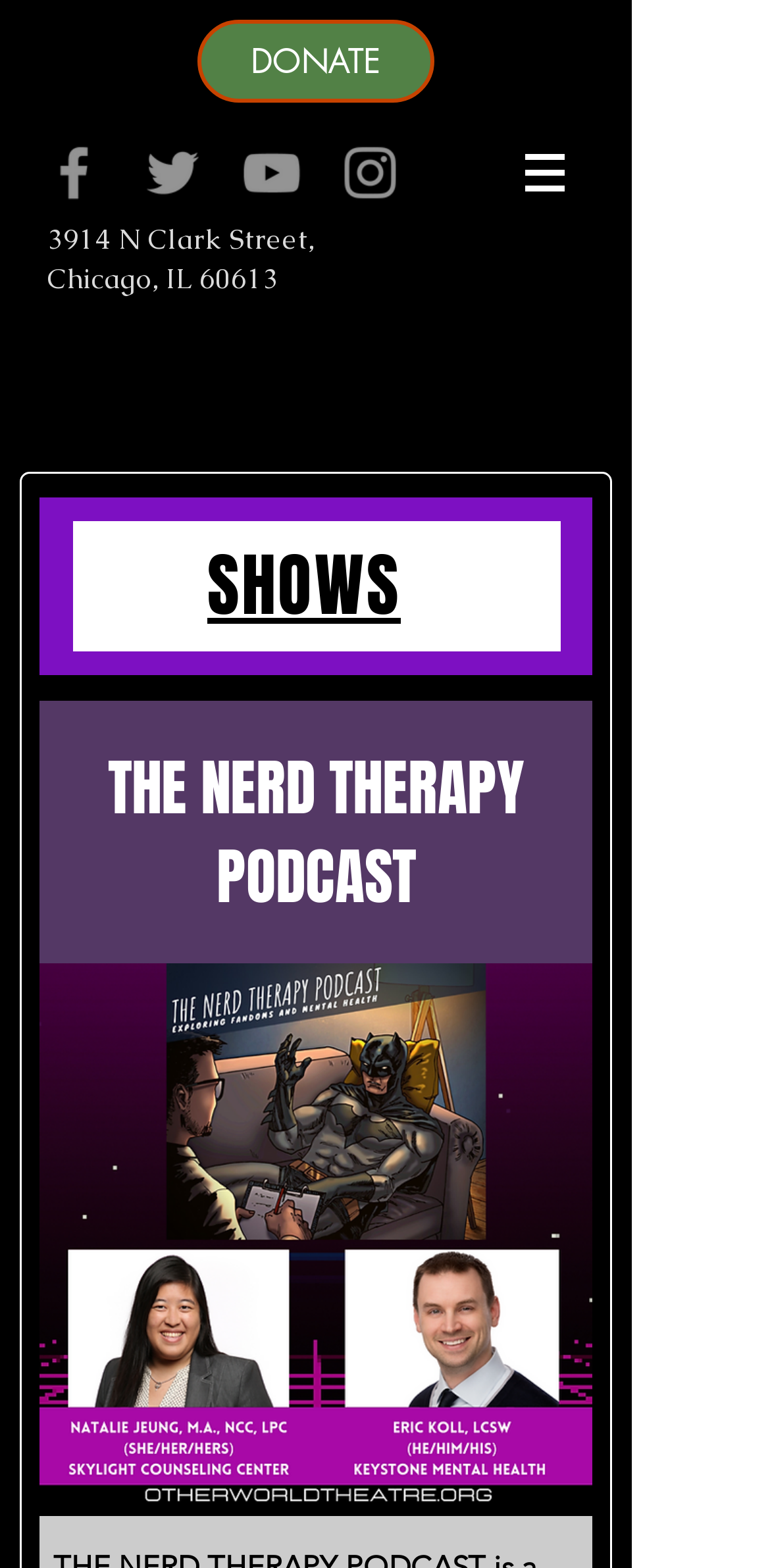Offer an extensive depiction of the webpage and its key elements.

The webpage is about the "NERD THERPY PODCAST" which explores mental health and wellness through the lens of favorite genres and fandoms. 

At the top, there is a "DONATE" link, positioned slightly to the right of the center. Below it, there is a social bar with links to Facebook, Twitter, YouTube, and Instagram, each accompanied by its respective icon. These social media links are aligned horizontally, taking up about half of the screen width.

To the right of the social bar, there is a site navigation menu, which is represented by a button with an image. 

On the left side, there is an address "3914 N Clark Street, Chicago, IL 60613" in a heading format. Below the address, there is a heading "SHOWS" with a link to it, positioned roughly at the center of the screen. 

Further down, there is a prominent heading "THE NERD THERAPY PODCAST" that spans almost the entire screen width. Below this heading, there is a large image that takes up most of the screen, which appears to be a creative design for a happy Friday Instagram post.